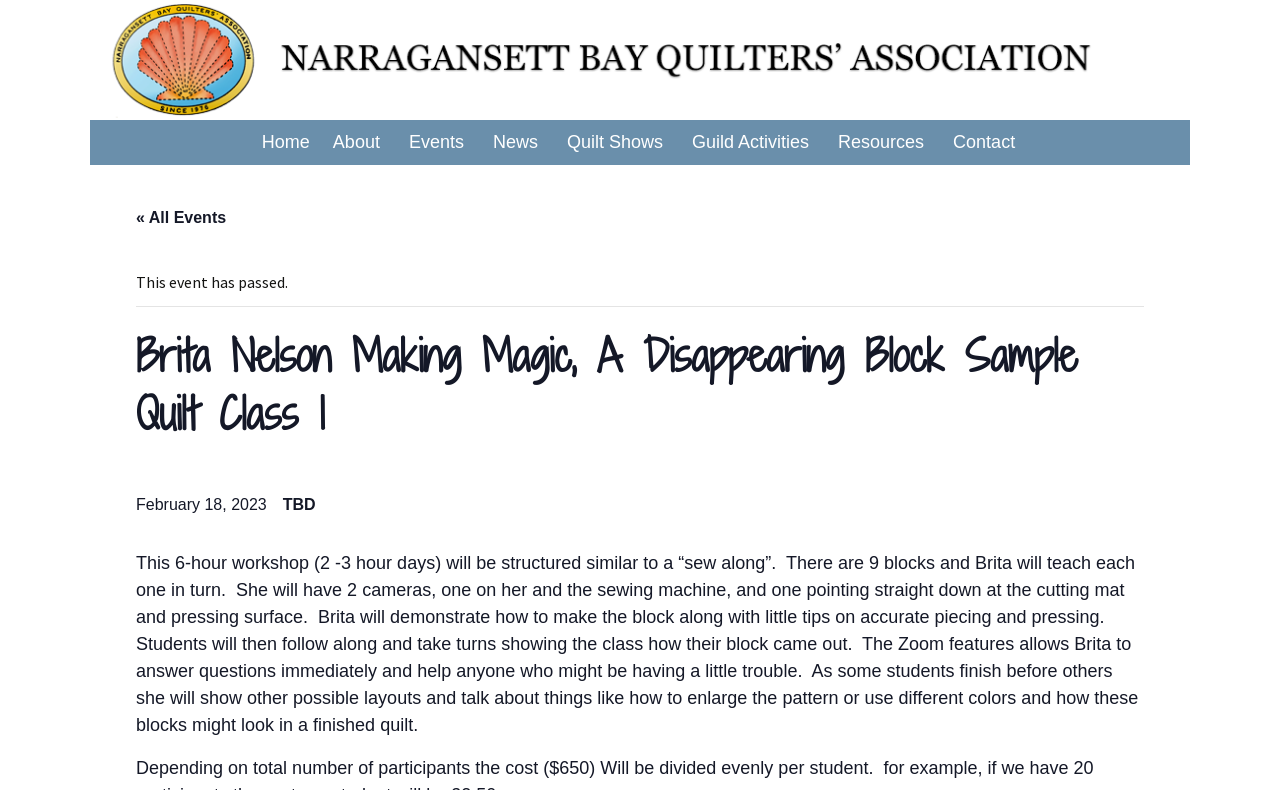What is the date of the event?
Based on the screenshot, respond with a single word or phrase.

February 18, 2023